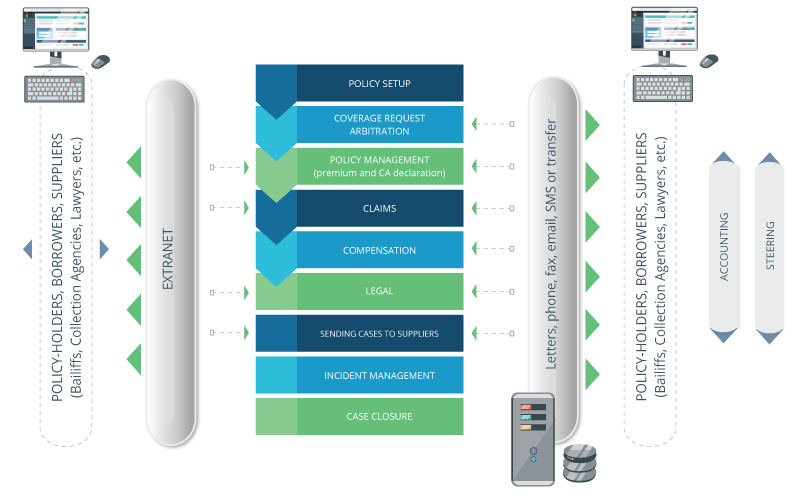What type of users can access the modules?
Analyze the screenshot and provide a detailed answer to the question.

The diagram shows that the modules are accessible to various types of users, including policyholders, borrowers, and suppliers. These suppliers are further categorized into bailiffs, collection agencies, and lawyers, indicating that the system is designed to accommodate a range of stakeholders.